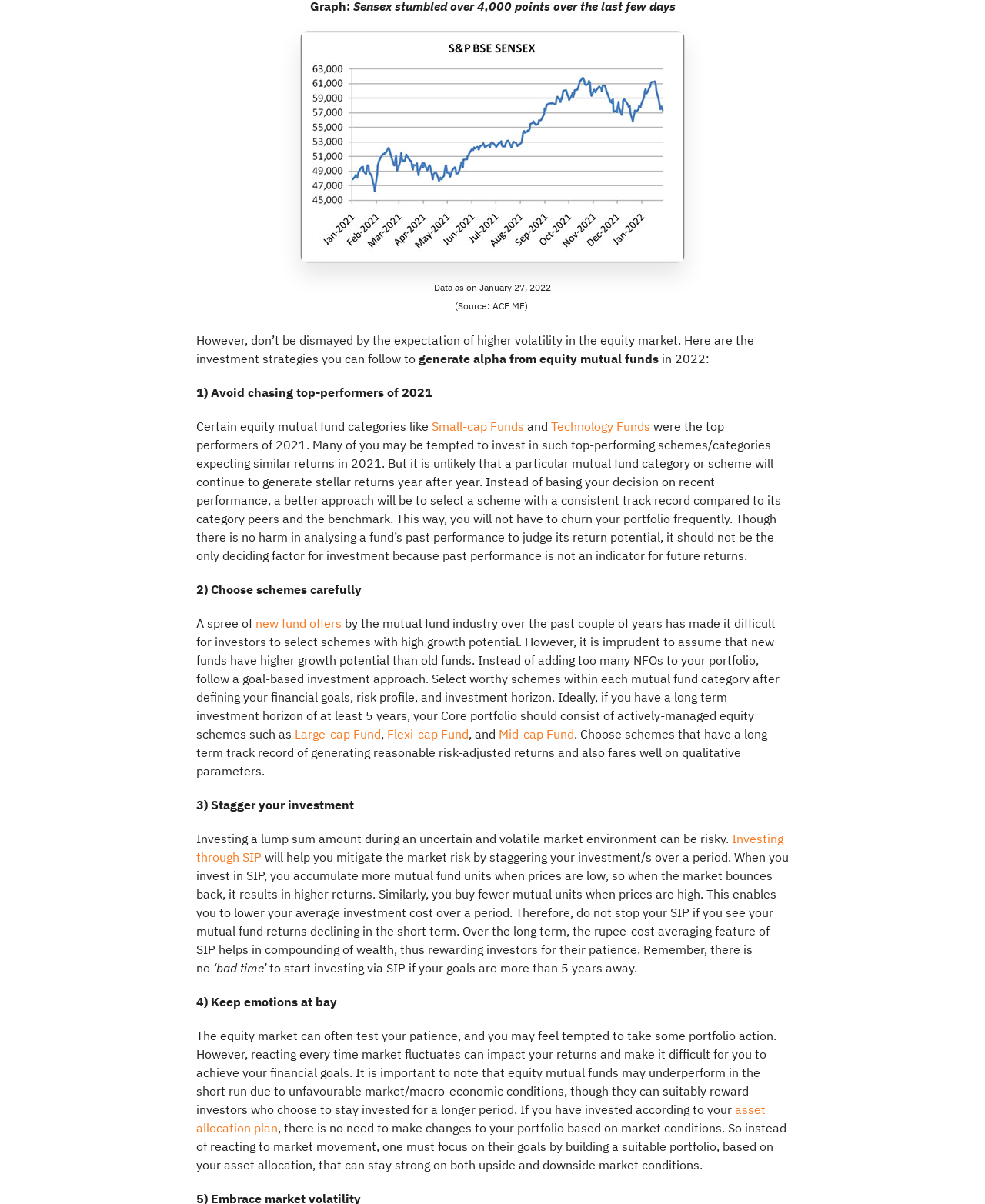Find the bounding box of the web element that fits this description: "Large-cap Fund".

[0.299, 0.603, 0.387, 0.616]